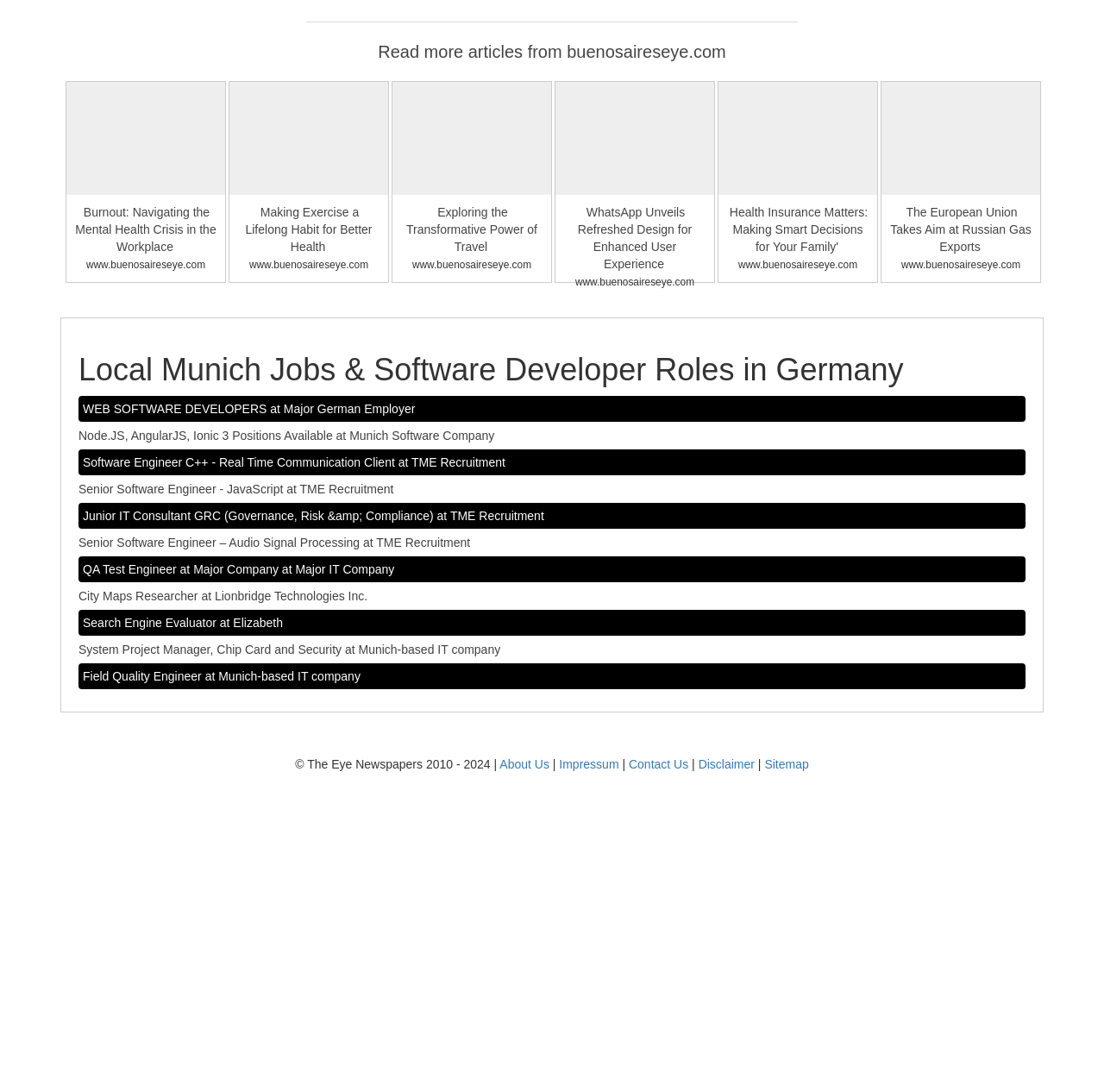Please indicate the bounding box coordinates for the clickable area to complete the following task: "Visit crowdfunding project". The coordinates should be specified as four float numbers between 0 and 1, i.e., [left, top, right, bottom].

None